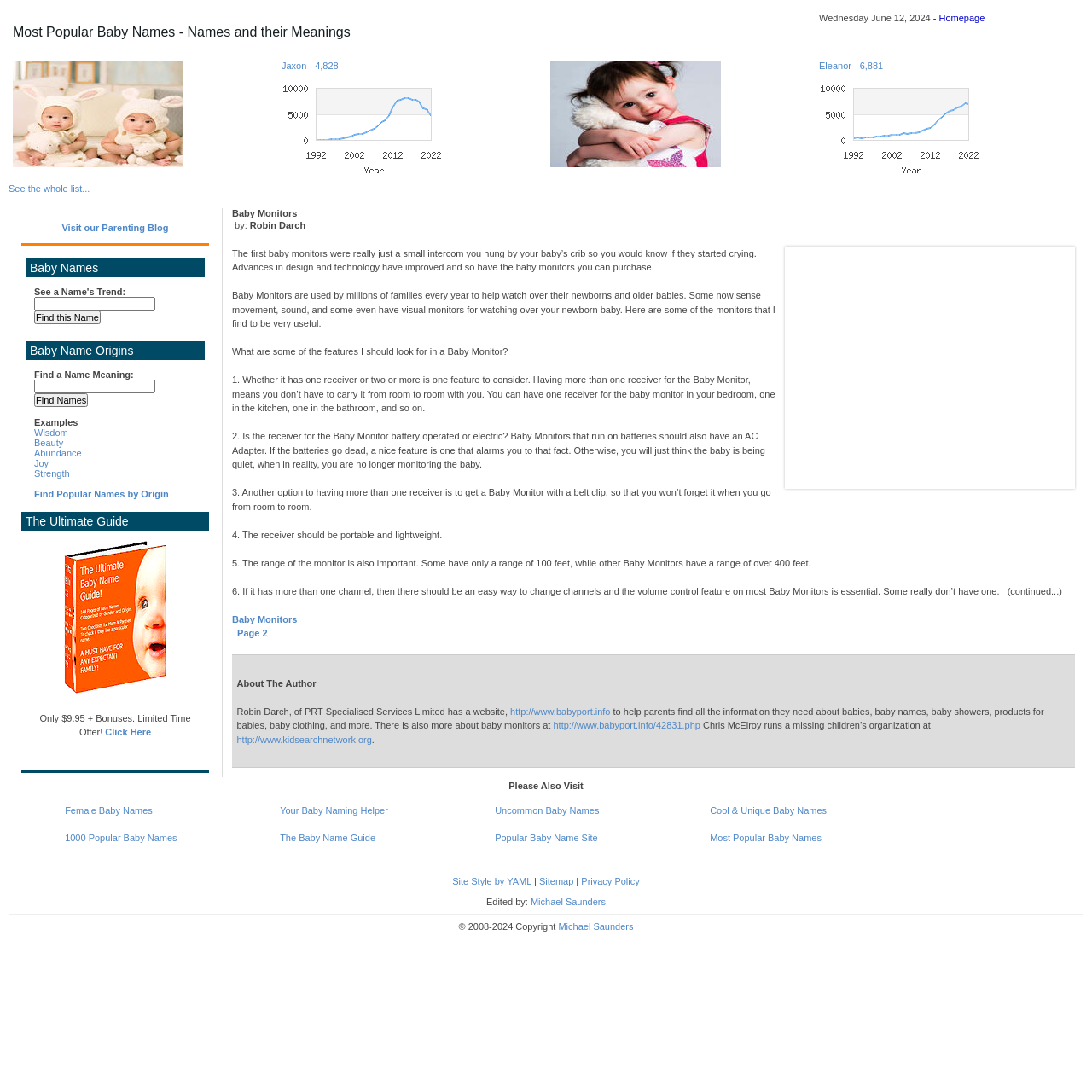Please determine the bounding box coordinates of the element to click in order to execute the following instruction: "Order the baby name guide". The coordinates should be four float numbers between 0 and 1, specified as [left, top, right, bottom].

[0.059, 0.627, 0.152, 0.636]